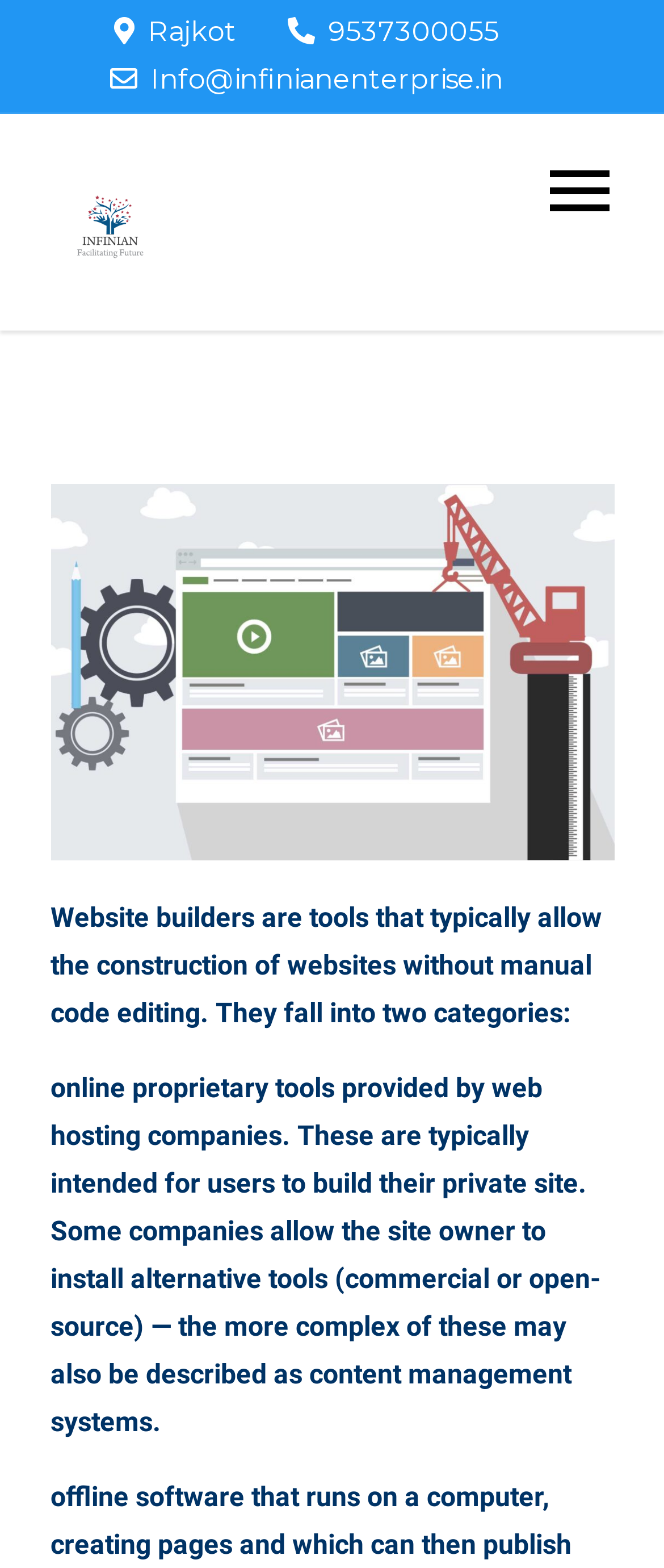From the image, can you give a detailed response to the question below:
What is the purpose of website builders?

The purpose of website builders can be found in the text on the webpage, which states that 'Website builders are tools that typically allow the construction of websites without manual code editing'.